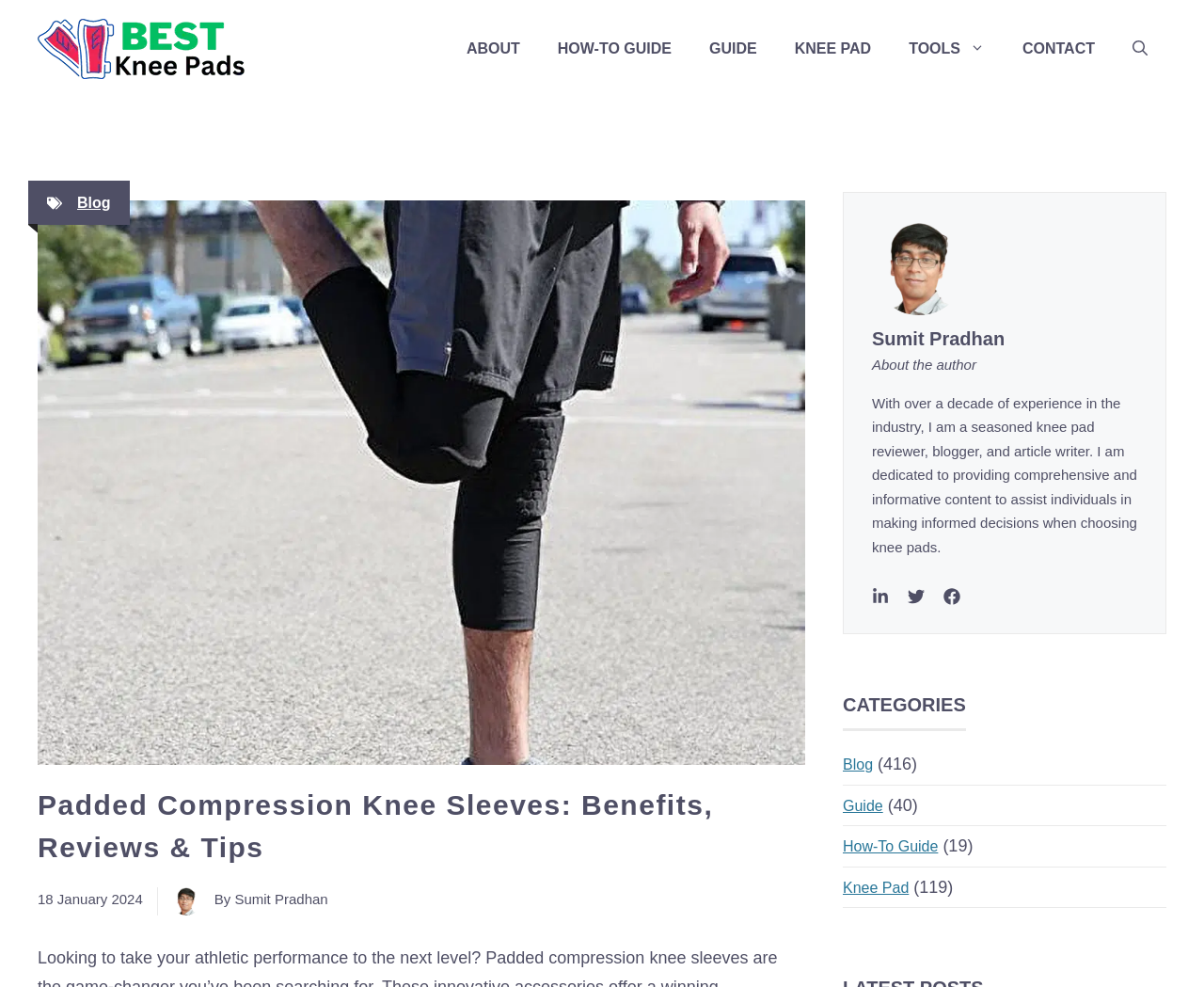Identify the text that serves as the heading for the webpage and generate it.

Padded Compression Knee Sleeves: Benefits, Reviews & Tips